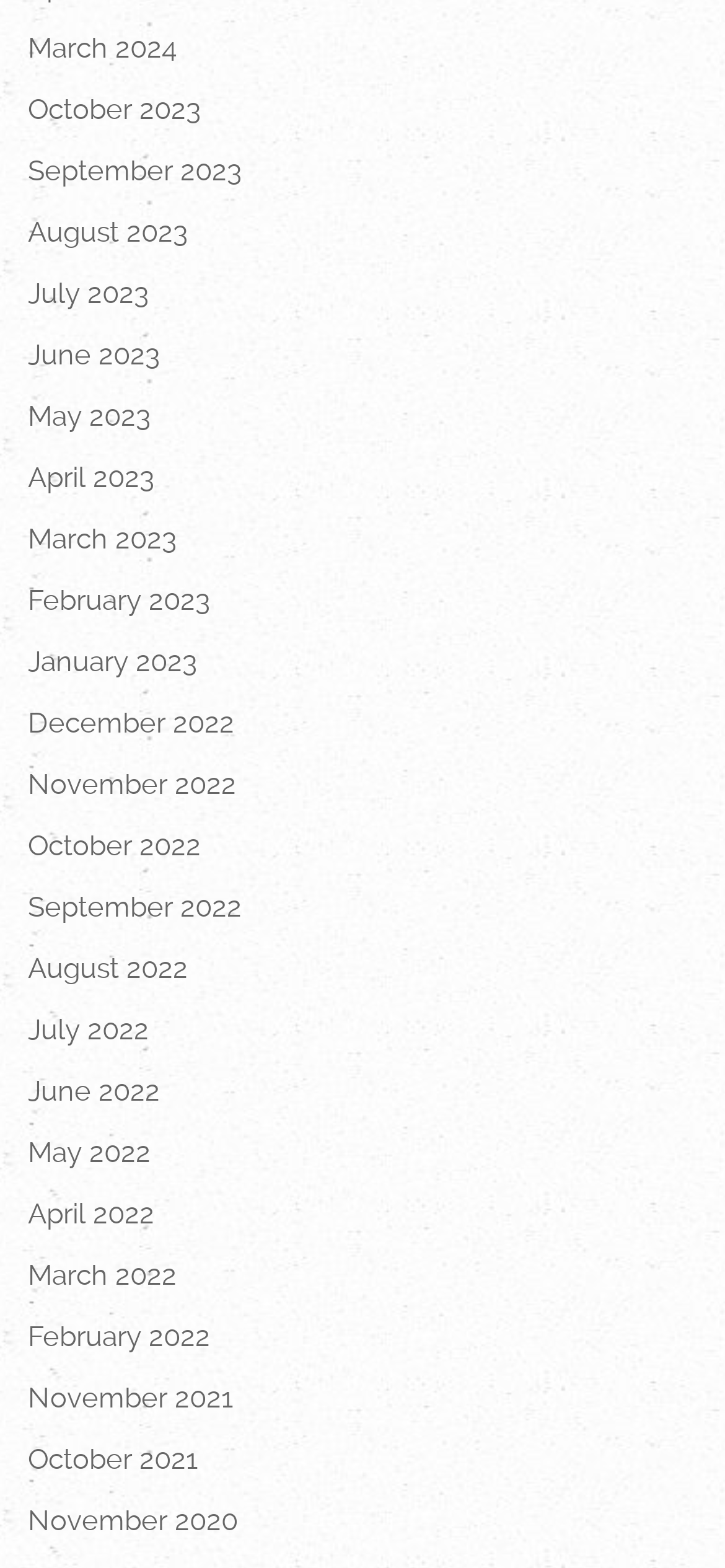Please specify the bounding box coordinates of the element that should be clicked to execute the given instruction: 'access November 2021'. Ensure the coordinates are four float numbers between 0 and 1, expressed as [left, top, right, bottom].

[0.038, 0.873, 0.913, 0.912]